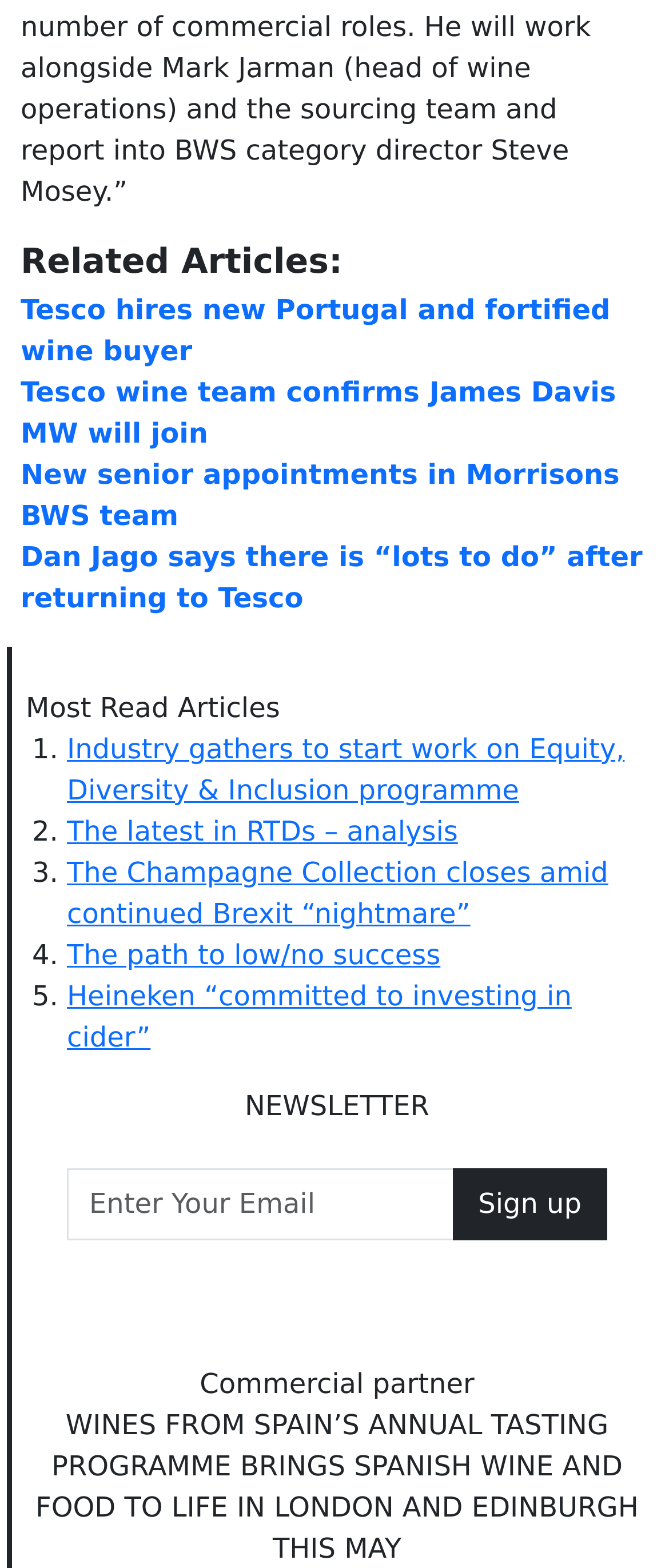Please identify the bounding box coordinates of the area that needs to be clicked to follow this instruction: "Read 'Industry gathers to start work on Equity, Diversity & Inclusion programme'".

[0.1, 0.467, 0.934, 0.514]